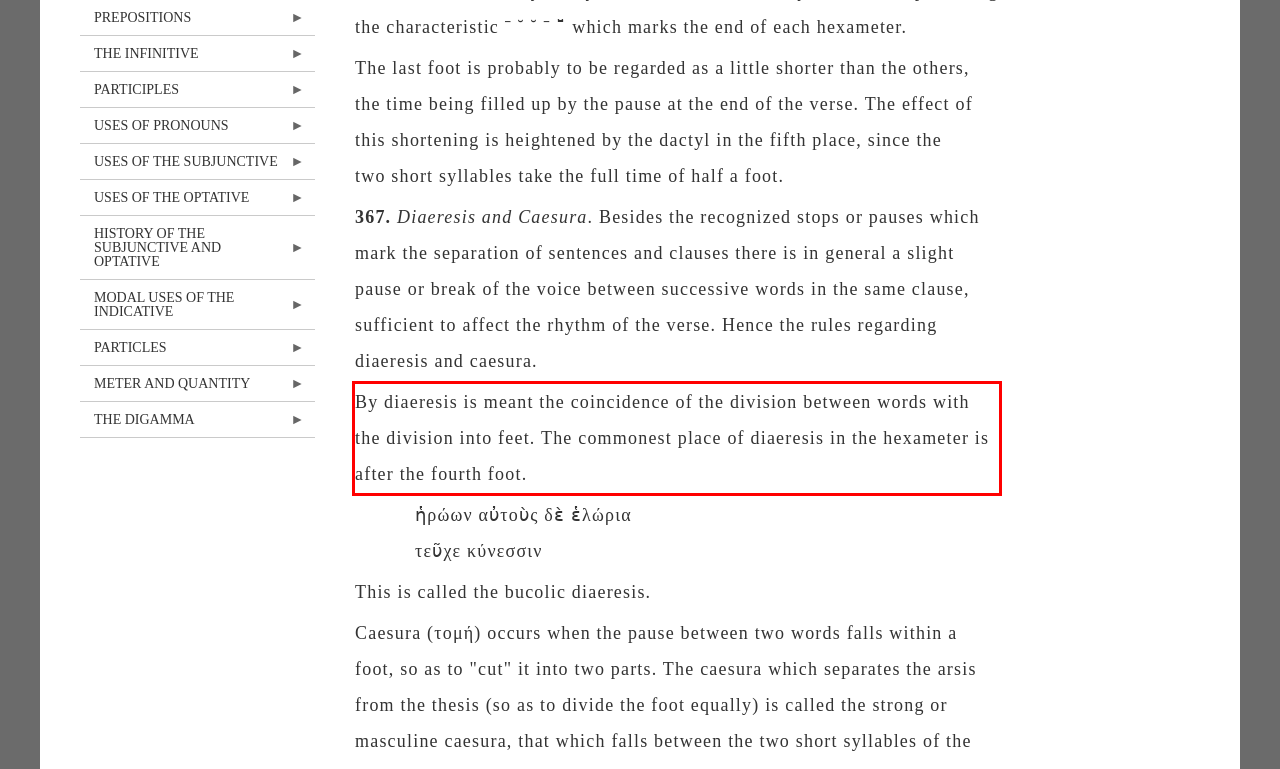Identify the text inside the red bounding box in the provided webpage screenshot and transcribe it.

By diaeresis is meant the coincidence of the division between words with the division into feet. The commonest place of diaeresis in the hexameter is after the fourth foot.